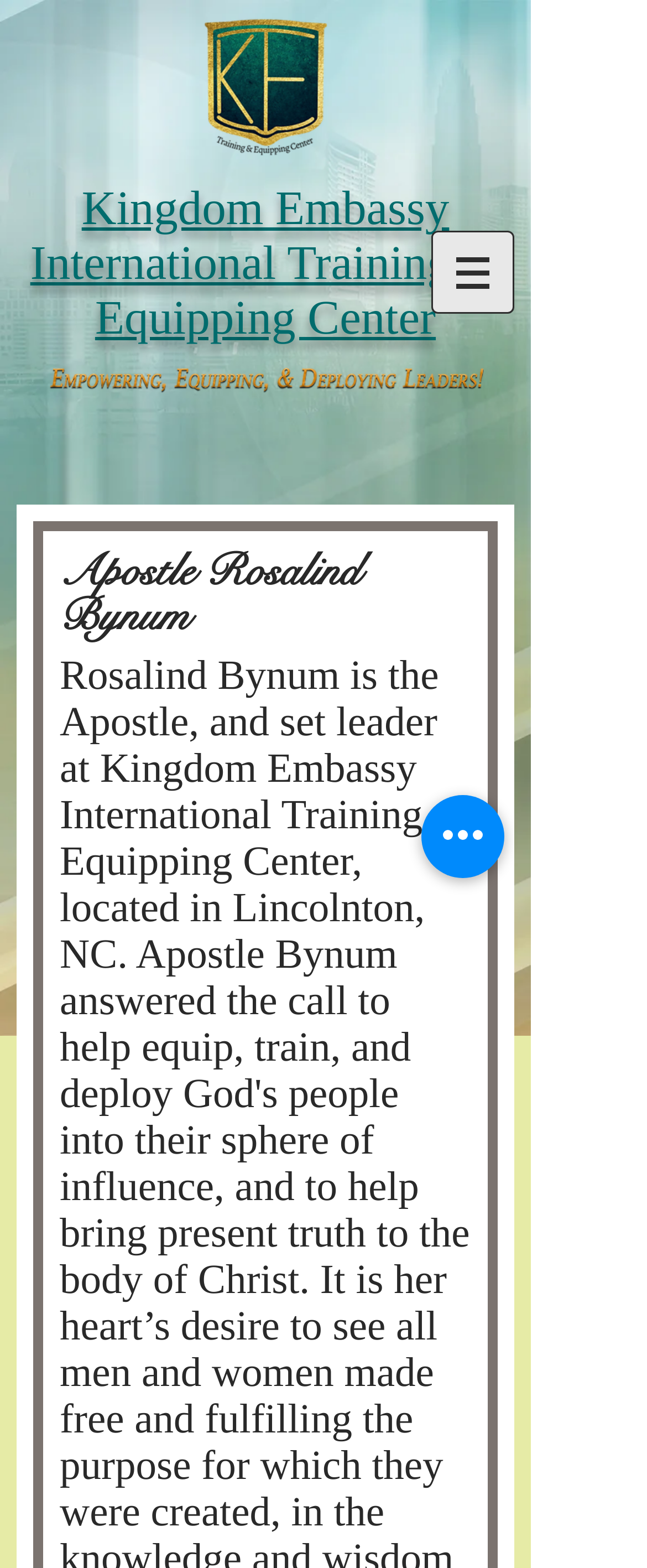Given the element description: "aria-label="Quick actions"", predict the bounding box coordinates of the UI element it refers to, using four float numbers between 0 and 1, i.e., [left, top, right, bottom].

[0.651, 0.507, 0.779, 0.56]